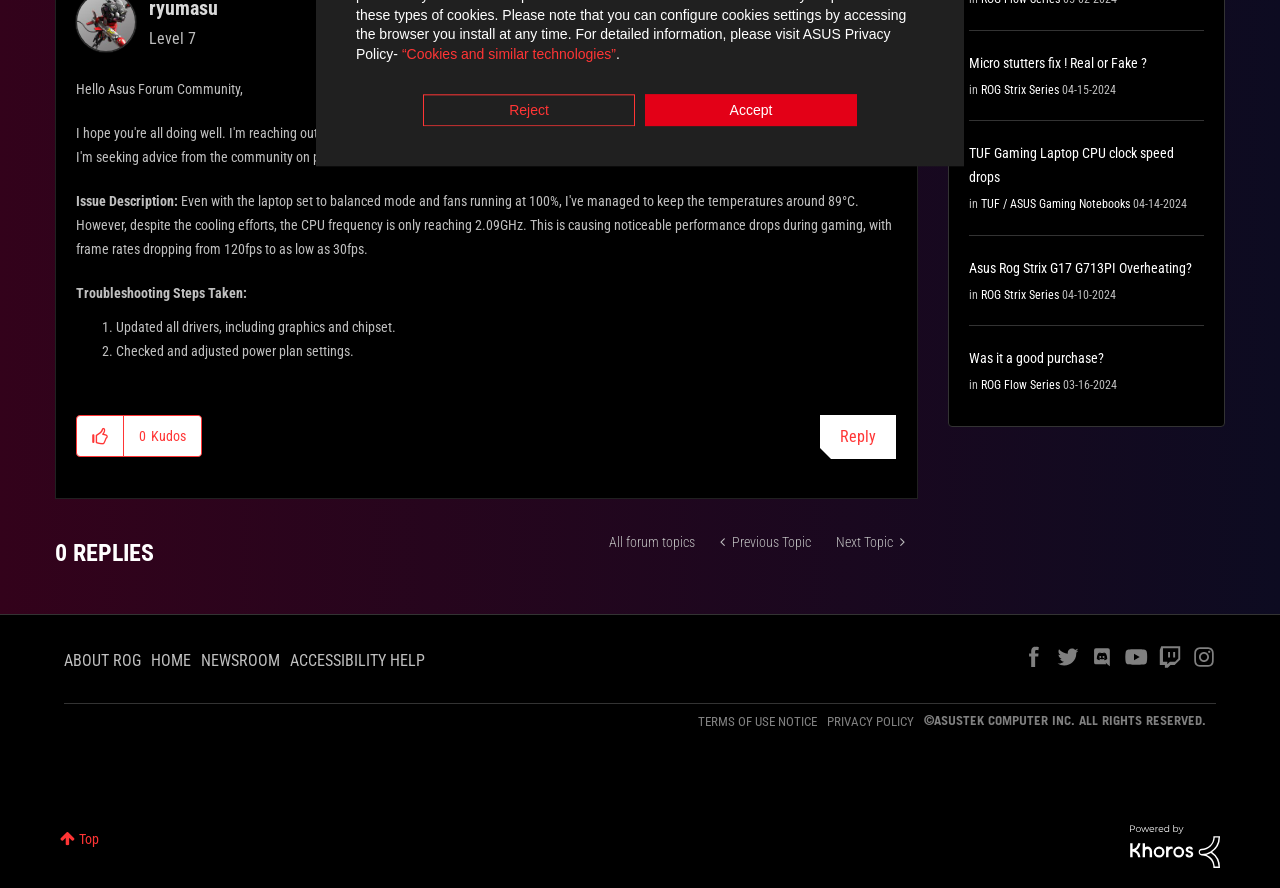Provide the bounding box coordinates, formatted as (top-left x, top-left y, bottom-right x, bottom-right y), with all values being floating point numbers between 0 and 1. Identify the bounding box of the UI element that matches the description: ROG Strix Series

[0.766, 0.324, 0.827, 0.34]